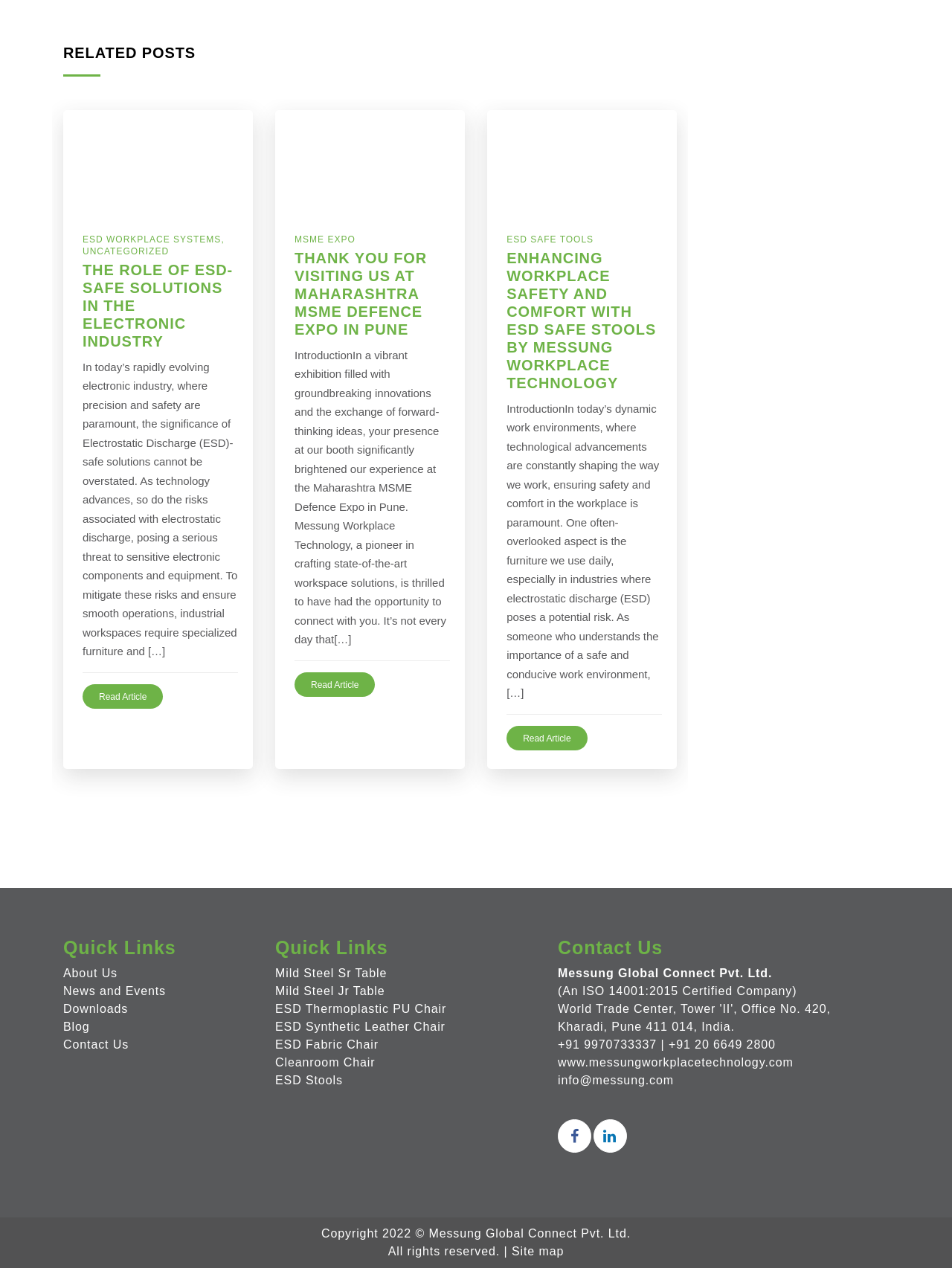Answer with a single word or phrase: 
How many 'Quick Links' sections are there on the webpage?

2